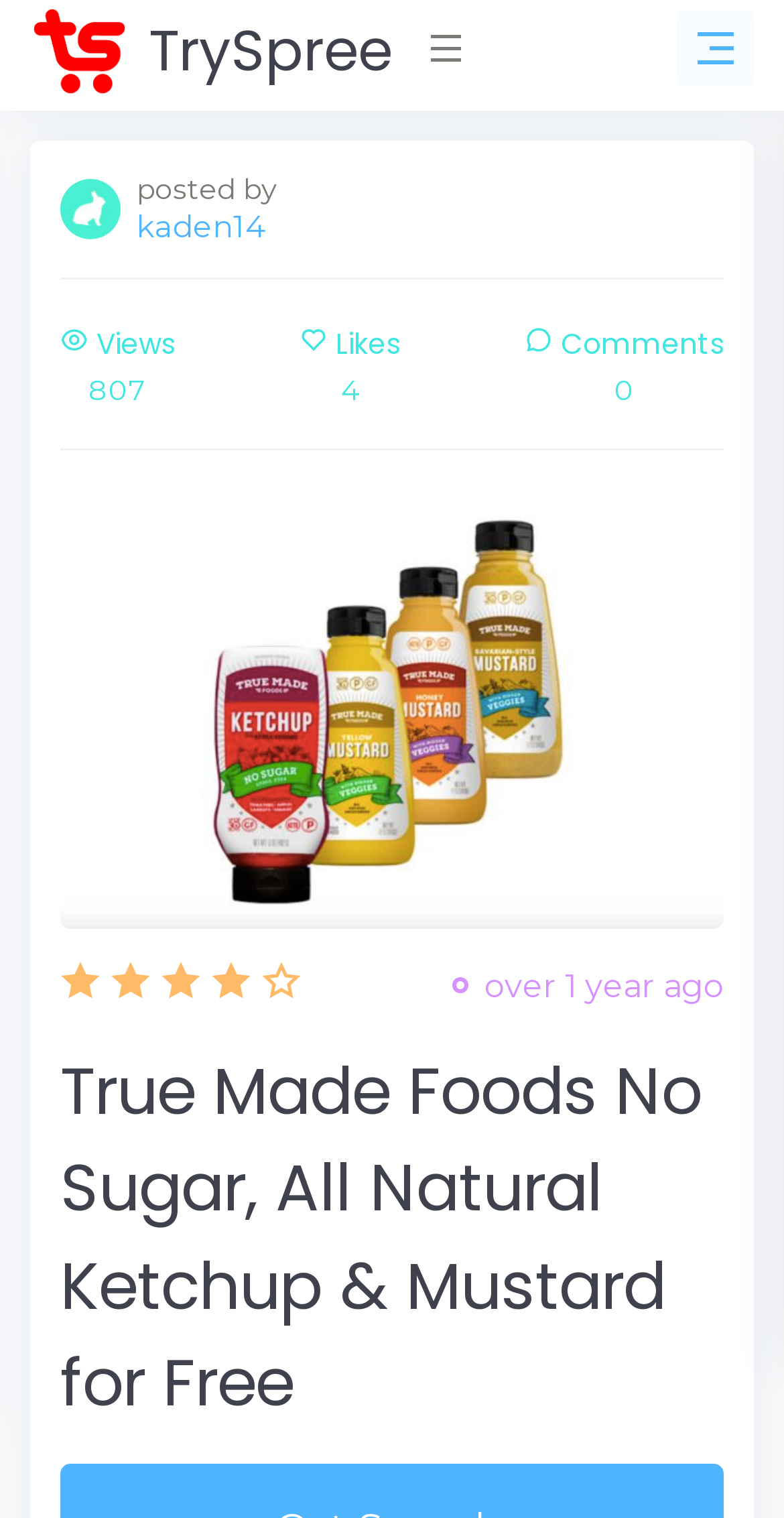Construct a comprehensive caption that outlines the webpage's structure and content.

This webpage appears to be a product promotion or review page. At the top left, there is a link to "TrySpree" accompanied by a small image, and a button with an icon is located at the top right. Below the button, there is a link to a user "kaden14" with a small image, followed by a text "posted by" and another link to the same user.

A horizontal separator divides the top section from the main content. Below the separator, there are three sections: "Views" with a count of 807, "Likes" with 4 likes, and "Comments". These sections are arranged horizontally across the page.

Further down, there is a large link to "True Made Foods No Sugar, All Natural Ketchup & Mustard for Free" accompanied by a large image that takes up most of the page width. The image is positioned above the link. Below the link, there is a text "over 1 year ago", indicating the age of the post. Finally, there is a heading that repeats the product name, taking up the full width of the page.